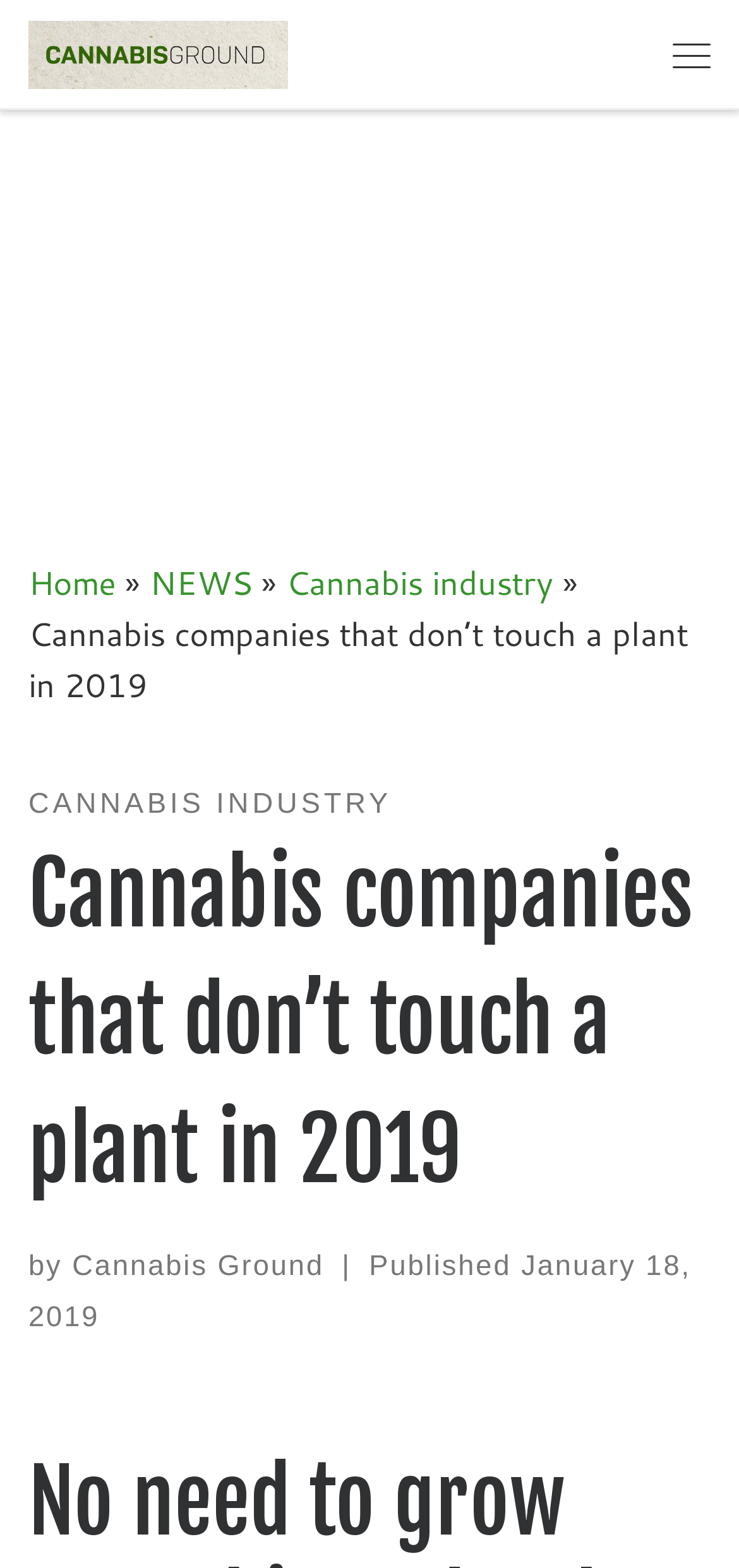What is the main heading of this webpage? Please extract and provide it.

Cannabis companies that don’t touch a plant in 2019